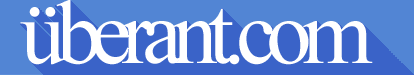Provide a comprehensive description of the image.

The image displays the logo of "uberant.com," presented in a stylized font against a blue background. This logo signifies the brand identity of the website, which is likely involved in providing various online services or content. The design emphasizes clarity and professionalism, reflecting the platform's commitment to user engagement and ease of access. The logo's placement at the top of the webpage hints at its importance as a central navigational element, suggesting that users are encouraged to explore the offerings available on the site.